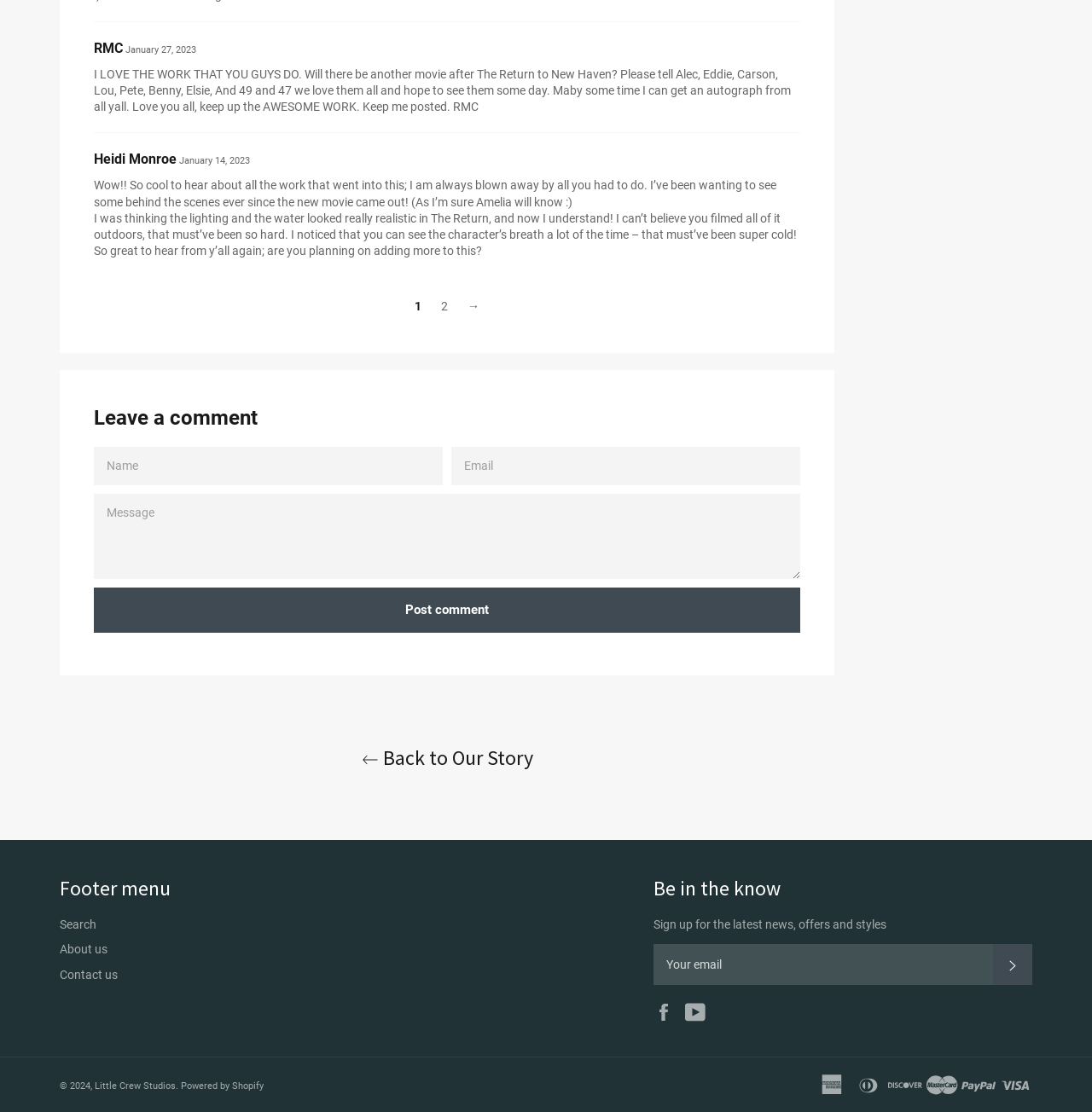What is the copyright year mentioned at the bottom of the webpage?
Please elaborate on the answer to the question with detailed information.

I found the copyright year by looking at the footer section of the webpage, where it is mentioned as '© 2024'.